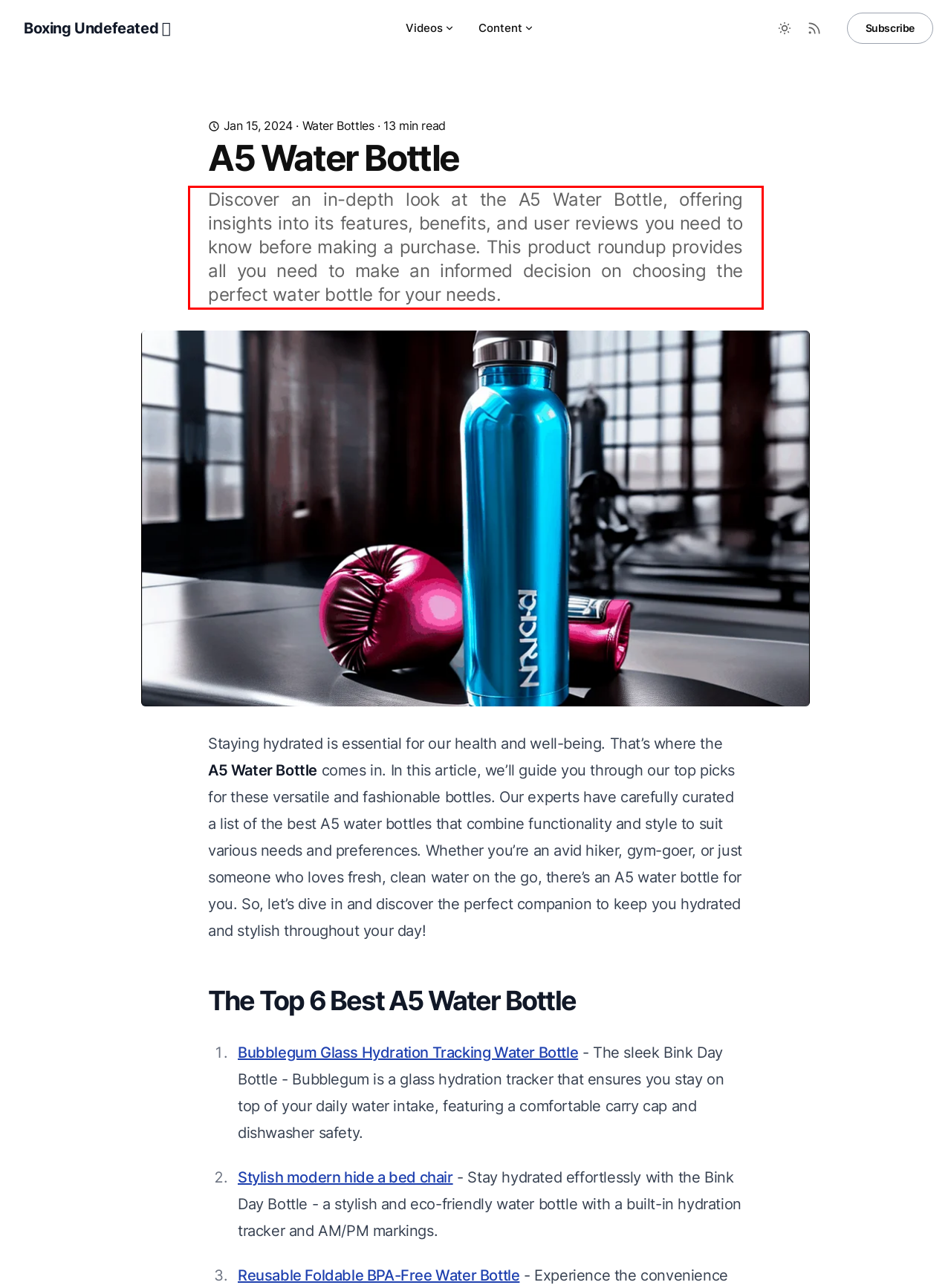Within the screenshot of a webpage, identify the red bounding box and perform OCR to capture the text content it contains.

Discover an in-depth look at the A5 Water Bottle, offering insights into its features, benefits, and user reviews you need to know before making a purchase. This product roundup provides all you need to make an informed decision on choosing the perfect water bottle for your needs.